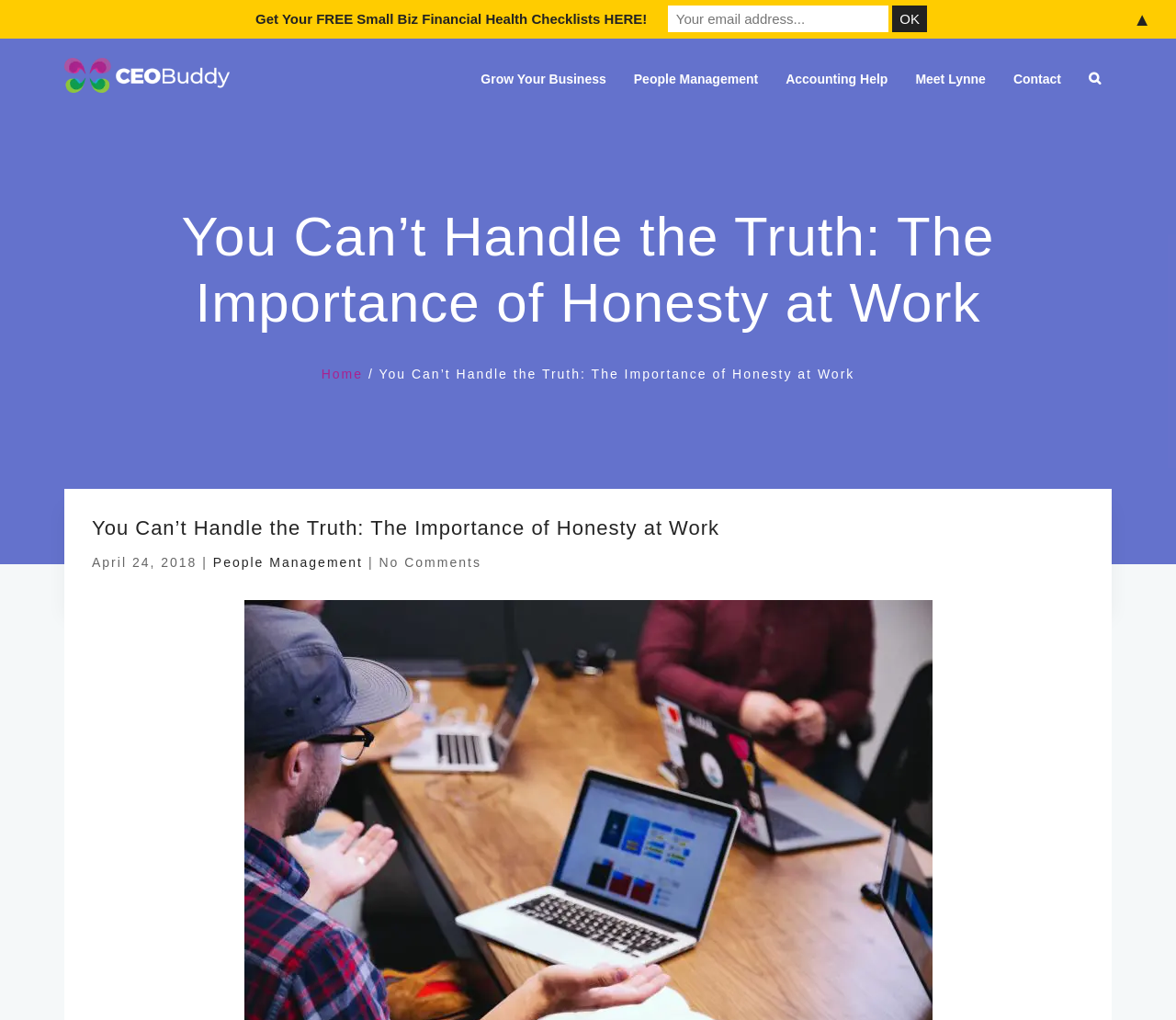What is the purpose of the textbox?
Please respond to the question thoroughly and include all relevant details.

The textbox is accompanied by a button that says 'OK', and the text above it says 'Get Your FREE Small Biz Financial Health Checklists HERE!'. This suggests that the purpose of the textbox is to input information to receive a free checklist.